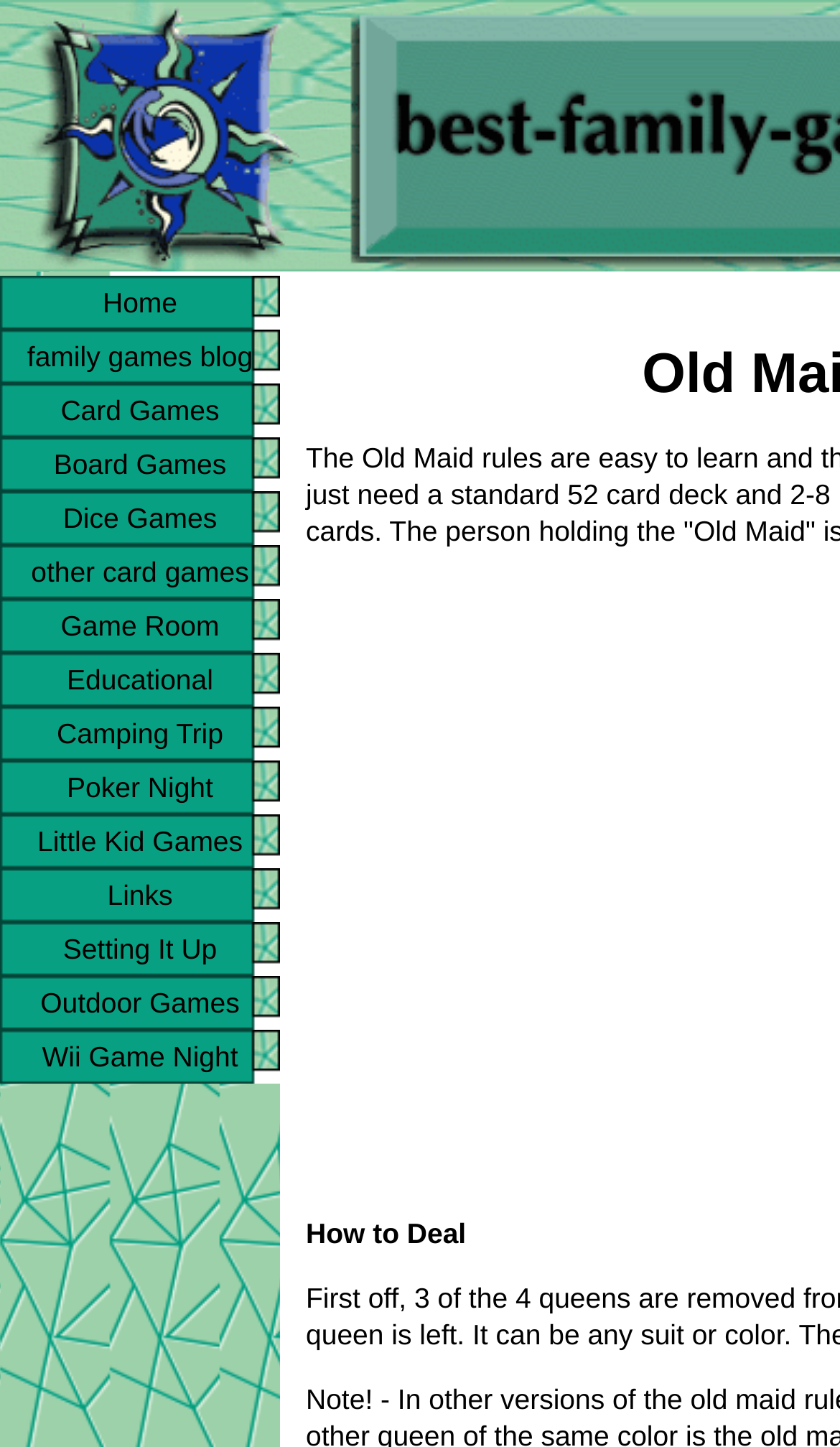Please determine the bounding box coordinates of the element's region to click for the following instruction: "read about card games".

[0.0, 0.265, 0.333, 0.302]